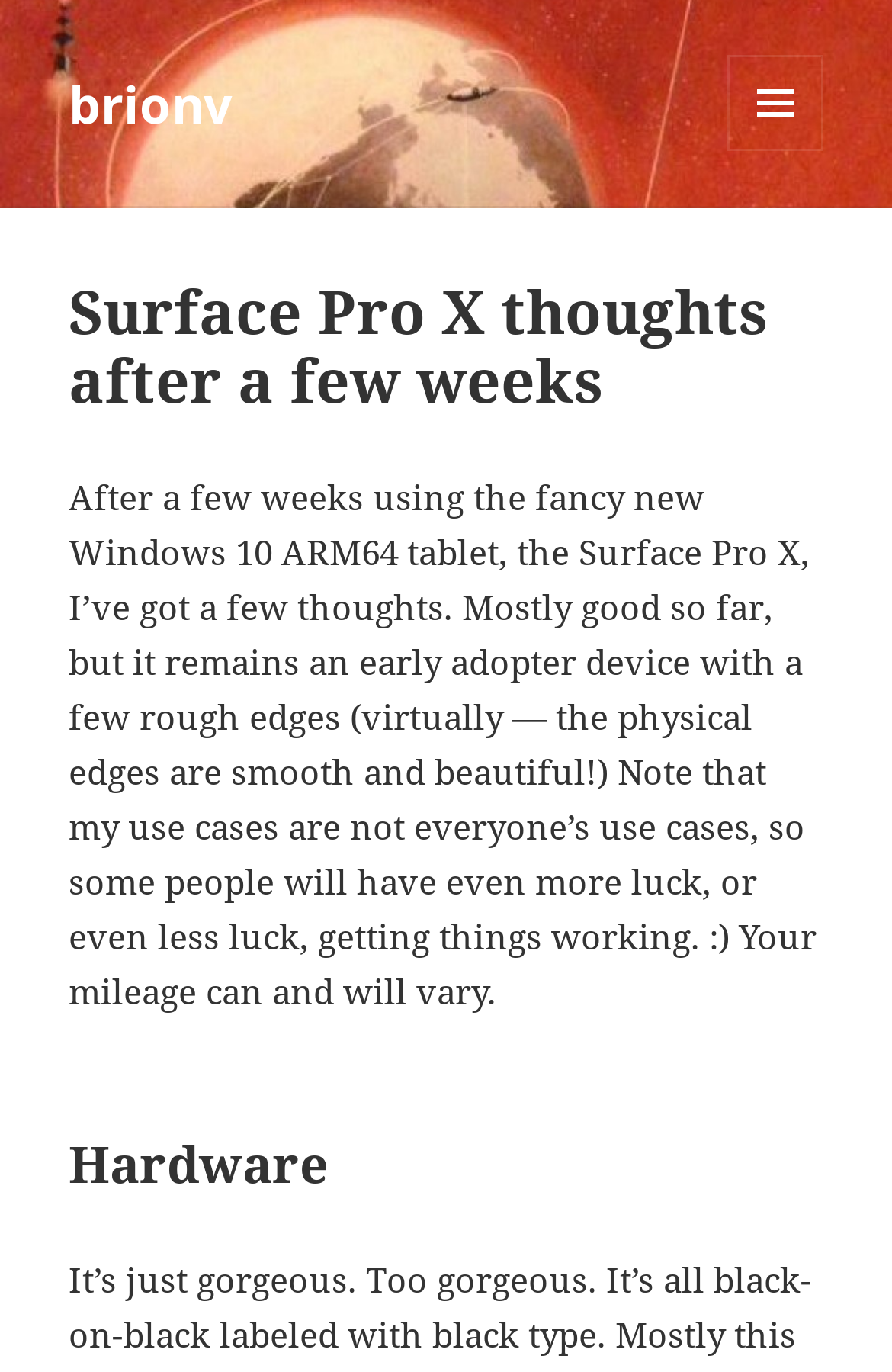Identify and provide the main heading of the webpage.

Surface Pro X thoughts after a few weeks